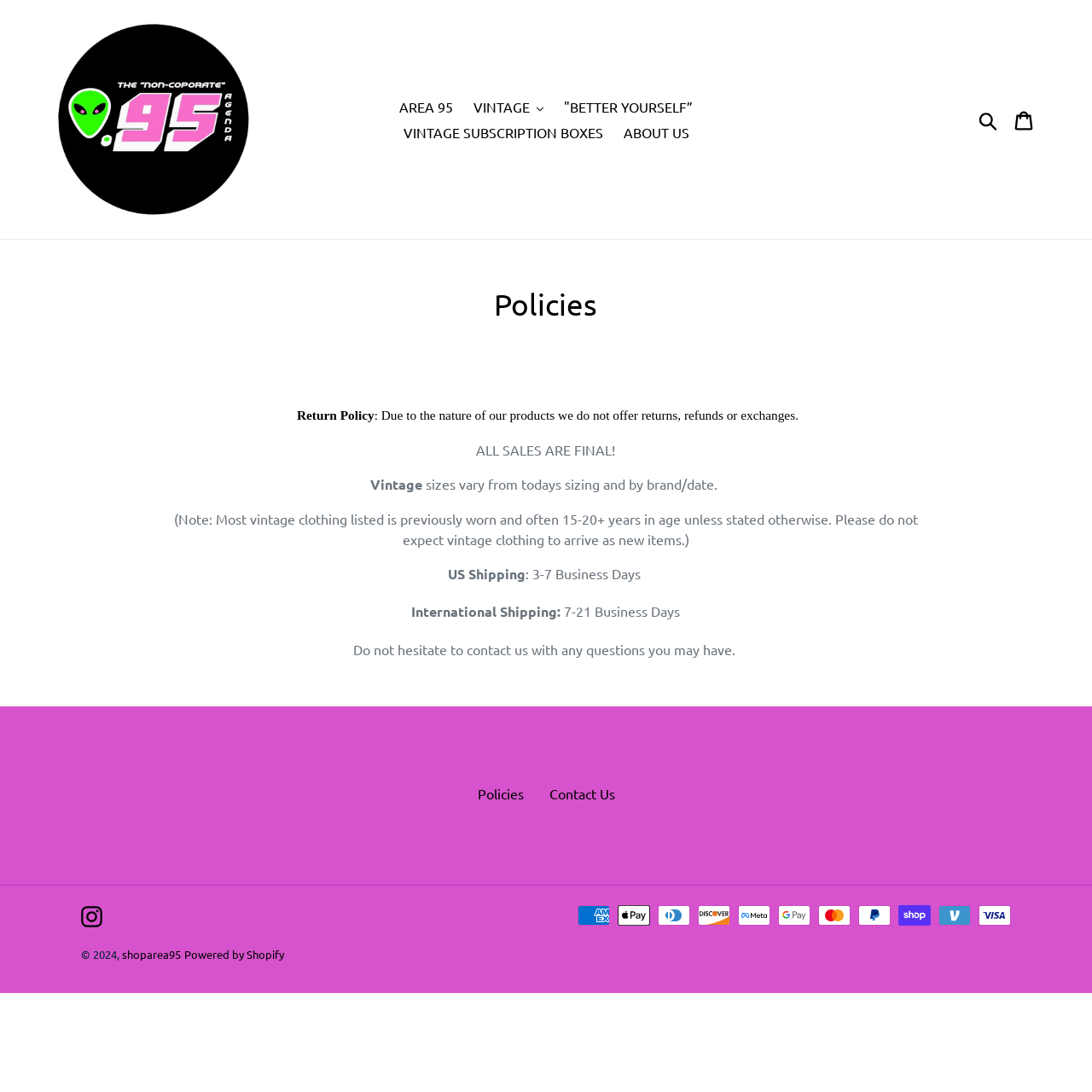Determine the bounding box coordinates of the element's region needed to click to follow the instruction: "Search for something". Provide these coordinates as four float numbers between 0 and 1, formatted as [left, top, right, bottom].

[0.891, 0.098, 0.92, 0.12]